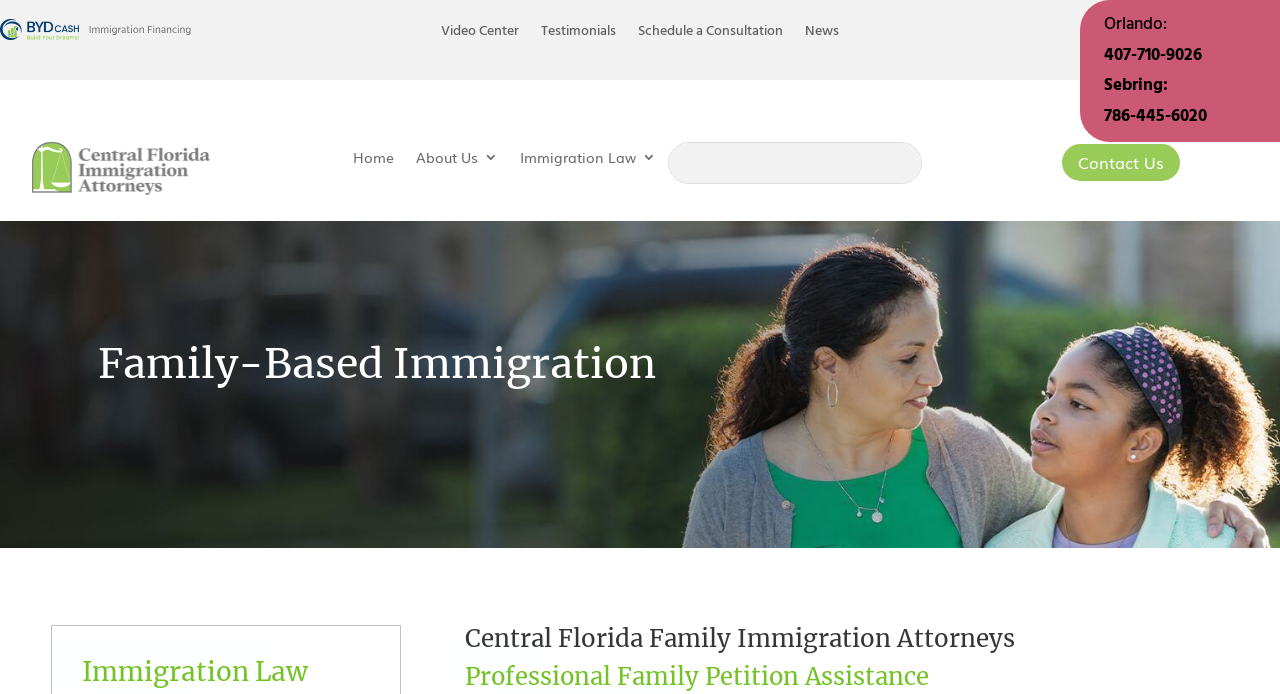Identify the bounding box for the described UI element. Provide the coordinates in (top-left x, top-left y, bottom-right x, bottom-right y) format with values ranging from 0 to 1: Schedule a Consultation

[0.498, 0.036, 0.612, 0.068]